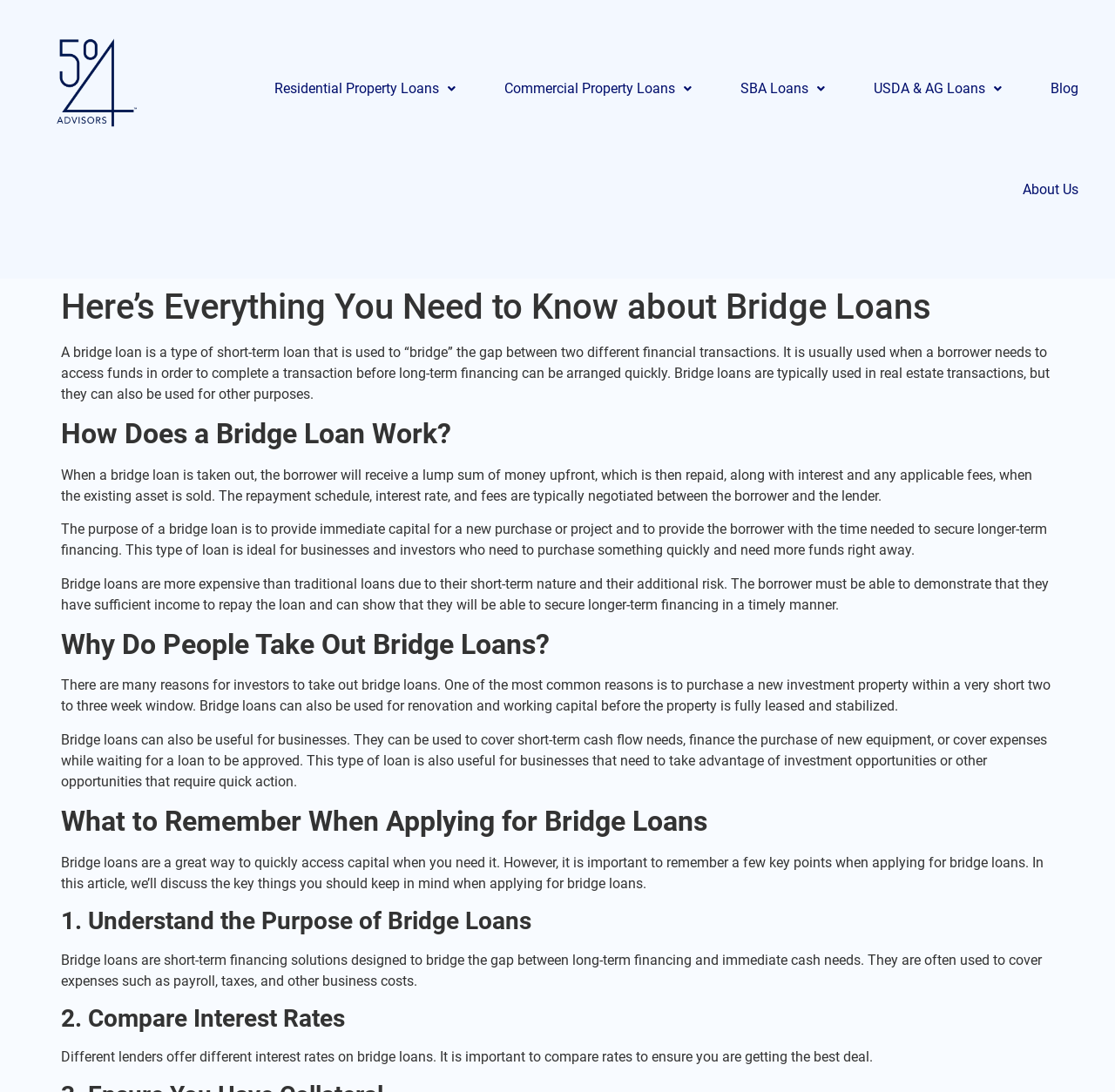How many types of property loans are mentioned?
Answer briefly with a single word or phrase based on the image.

Two